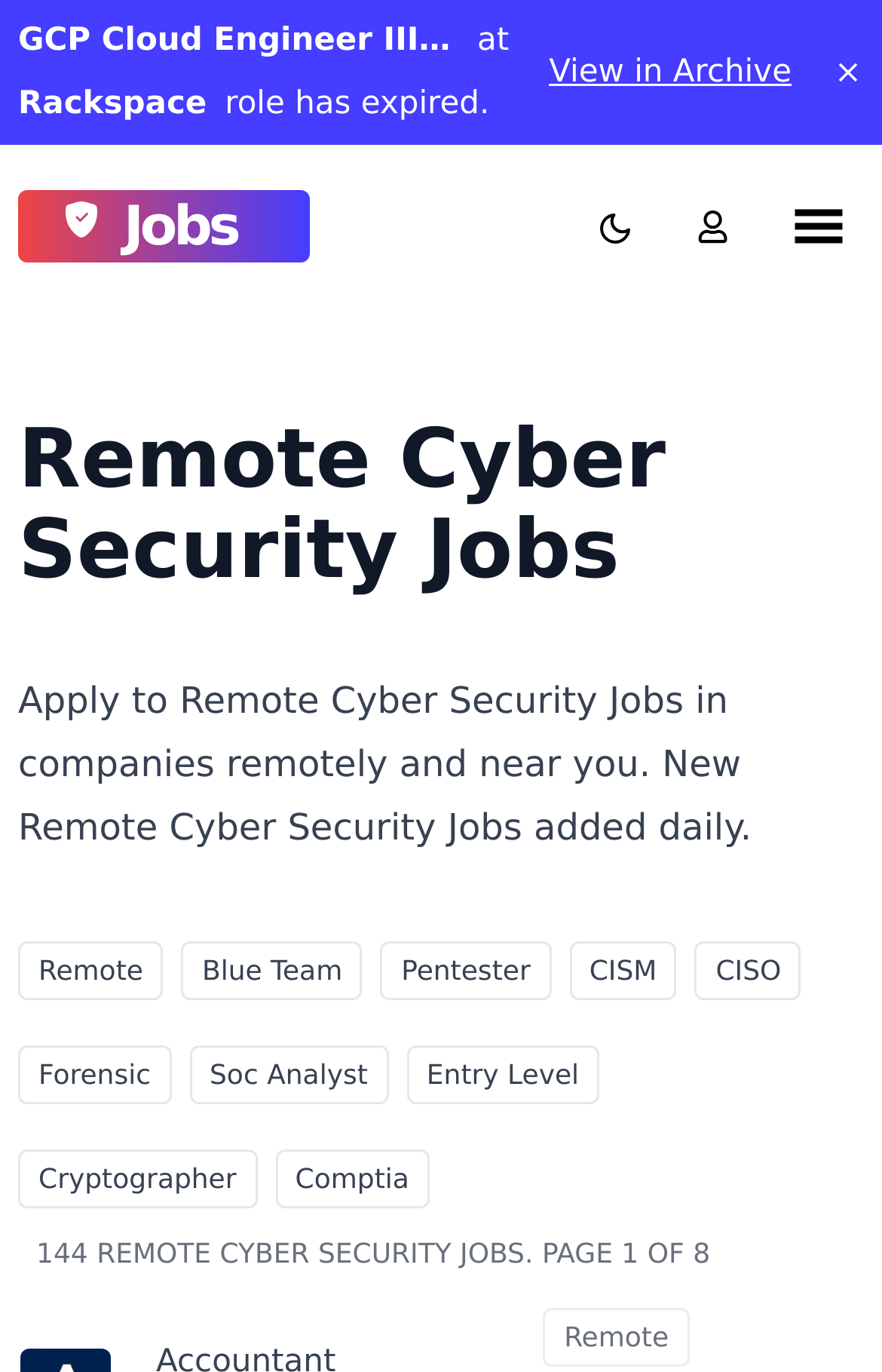Determine the bounding box coordinates of the region I should click to achieve the following instruction: "View user profile". Ensure the bounding box coordinates are four float numbers between 0 and 1, i.e., [left, top, right, bottom].

[0.748, 0.145, 0.846, 0.185]